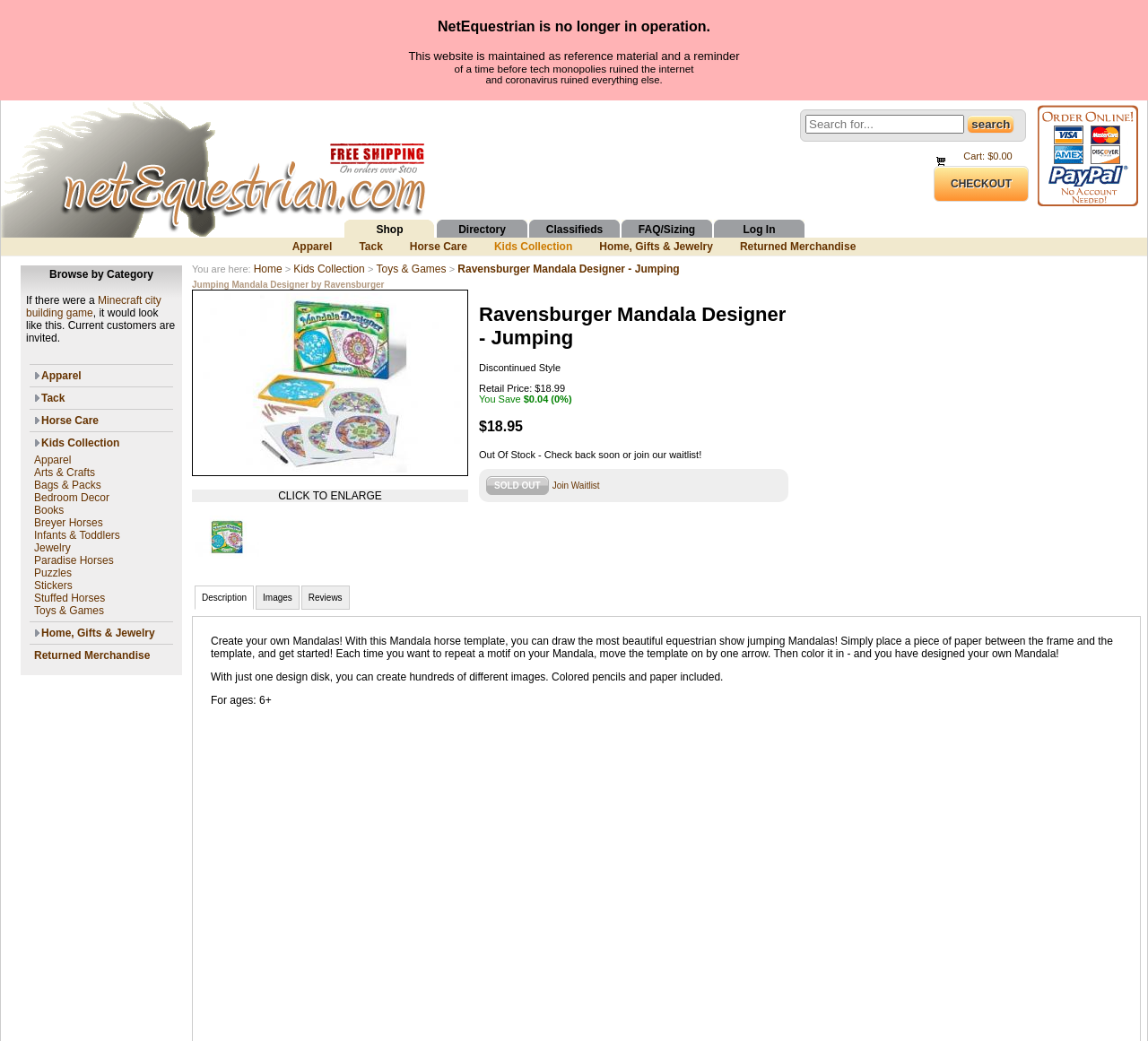What is the category of the product 'Apparel'? Refer to the image and provide a one-word or short phrase answer.

Kids Collection